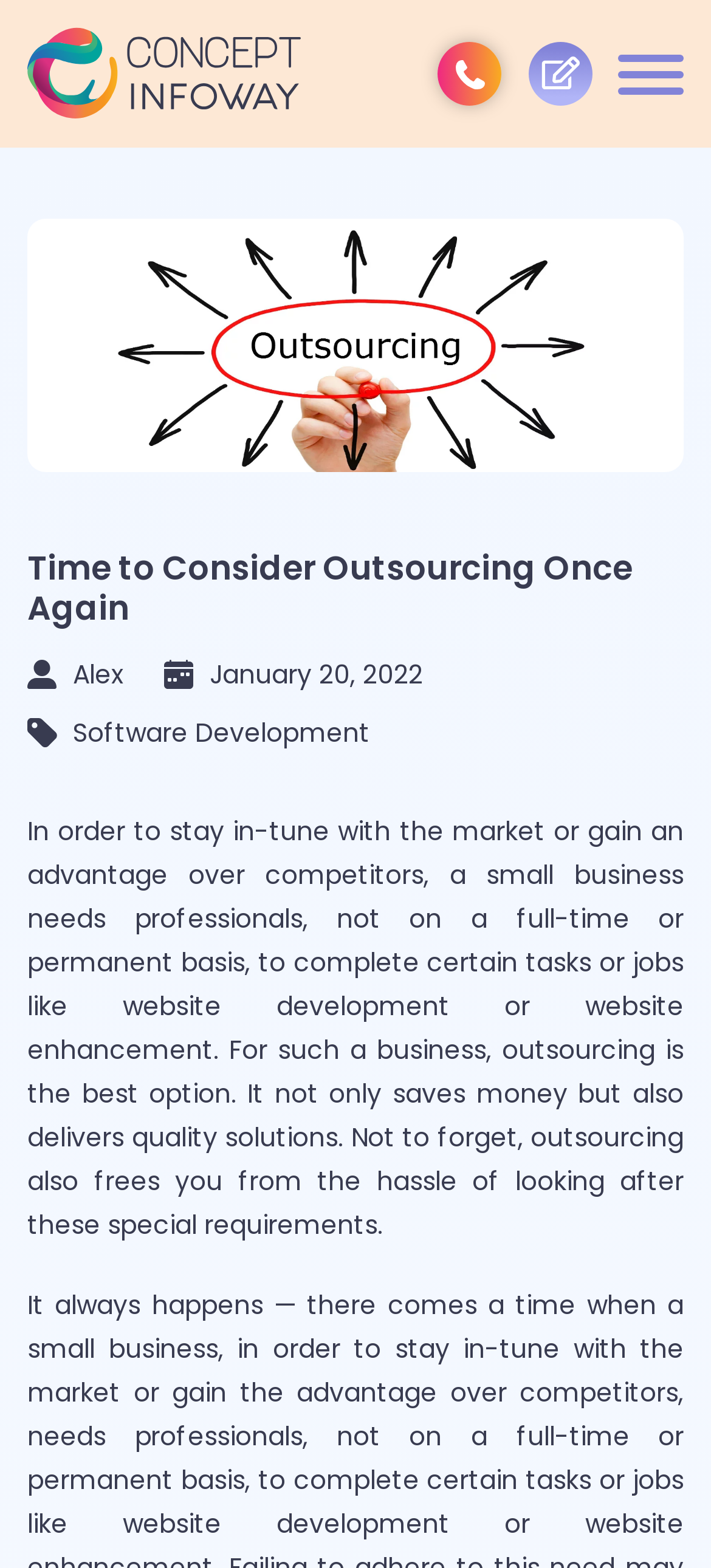What is the date of the article?
Please provide a detailed and thorough answer to the question.

The date of the article can be found in the StaticText element 'January 20, 2022' located below the main heading, which indicates when the article was published.